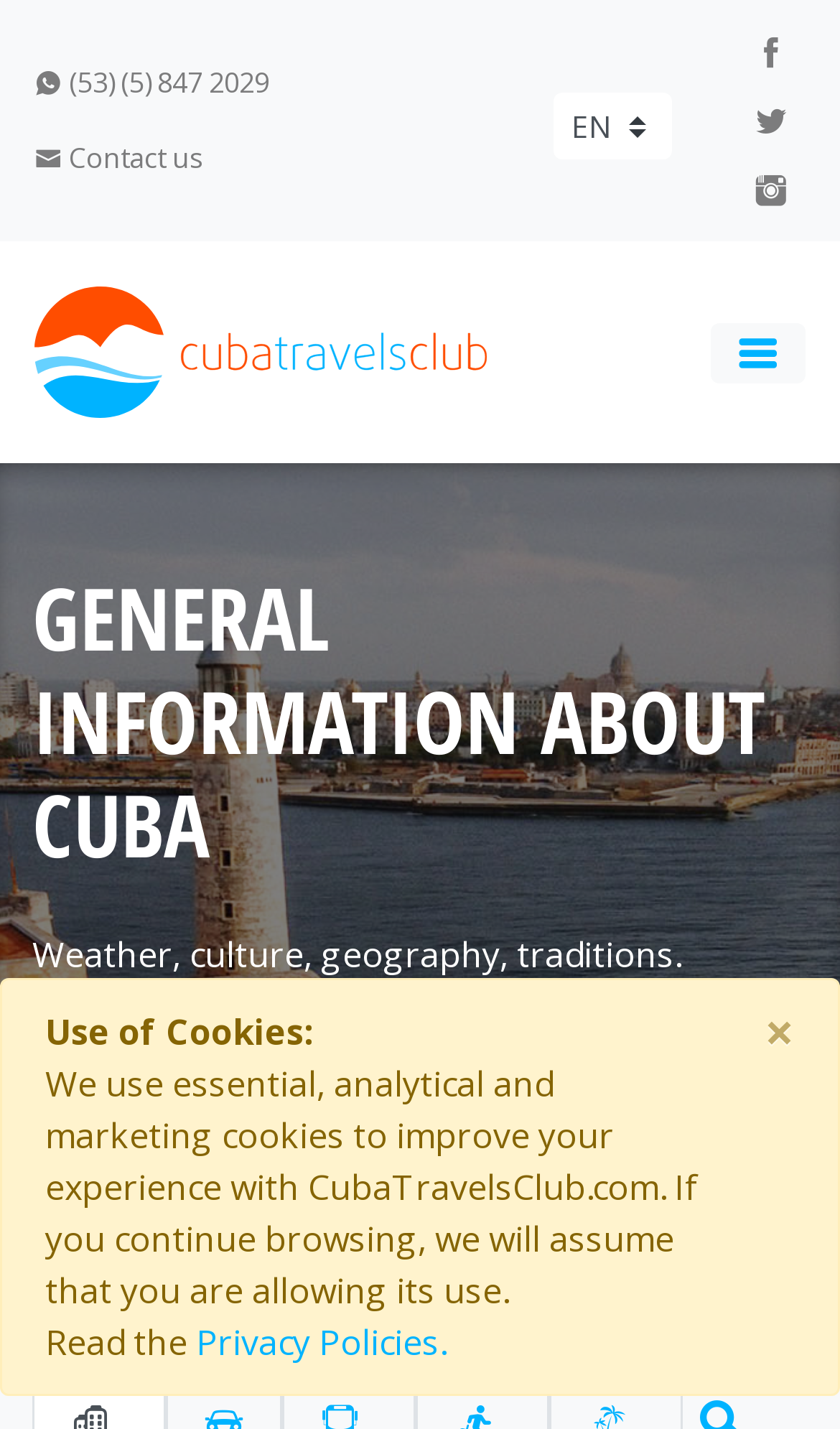Please reply with a single word or brief phrase to the question: 
What is the main topic of the webpage?

General information about Cuba